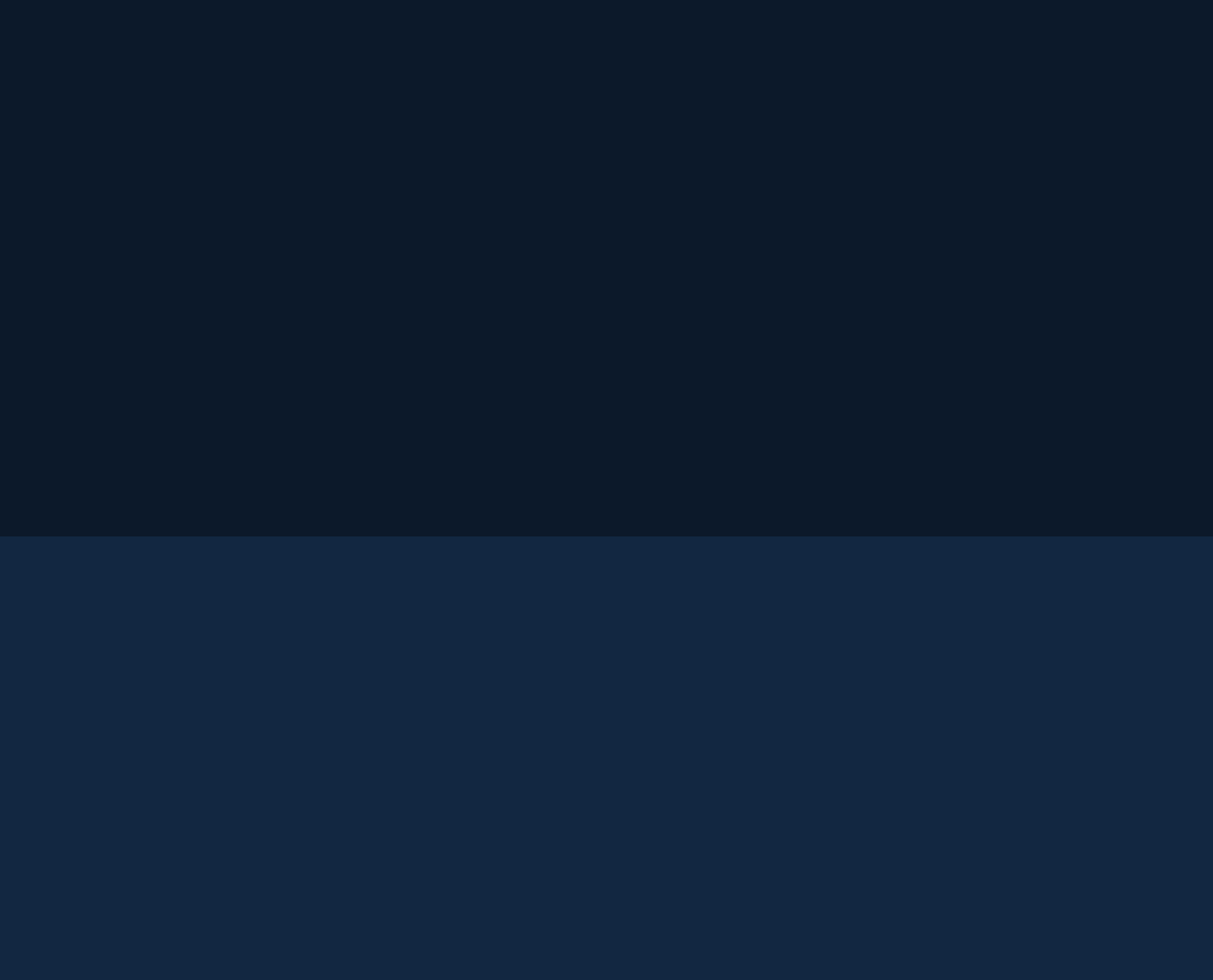What is the address of the Boise office?
Answer the question with a detailed explanation, including all necessary information.

I found the address of the Boise office by looking at the first set of address information on the webpage, which includes '950 W Bannock St, Suite 1100, Boise, ID 83702'.